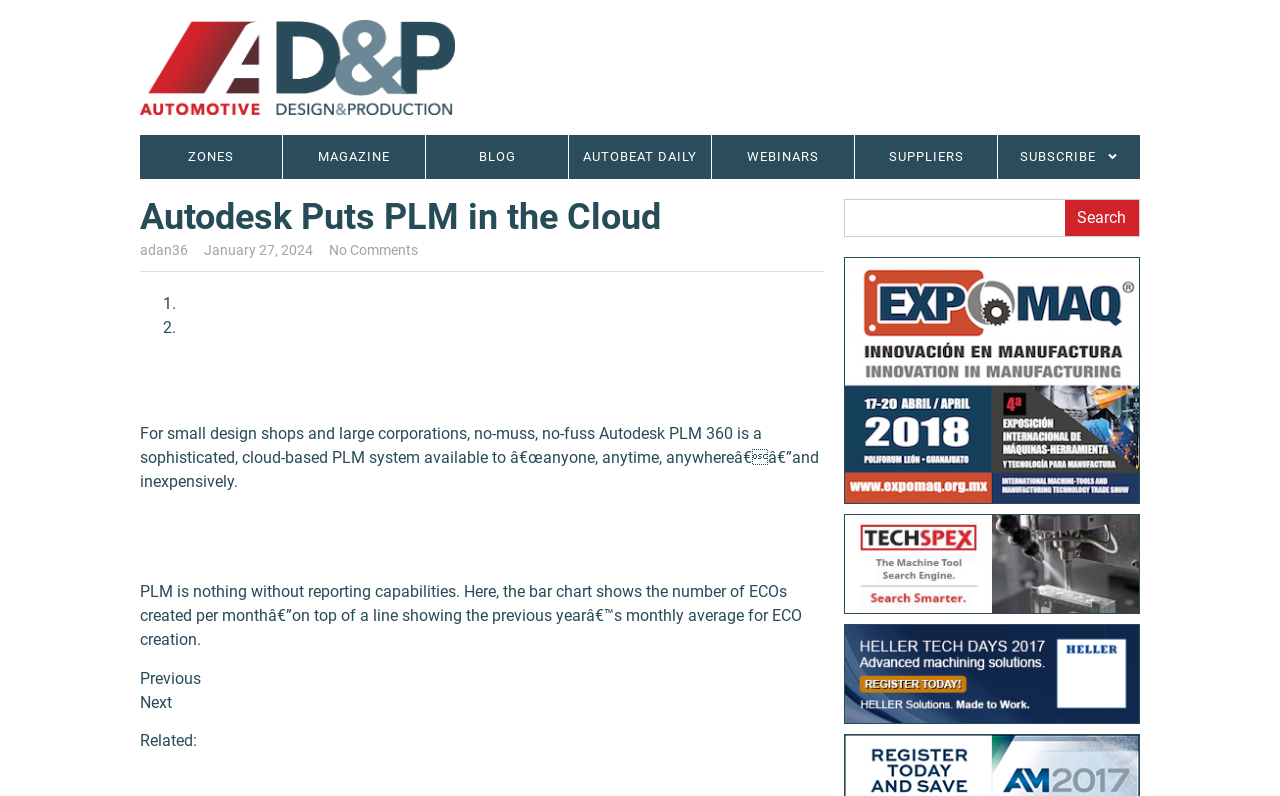Could you find the bounding box coordinates of the clickable area to complete this instruction: "Contact us via email"?

None